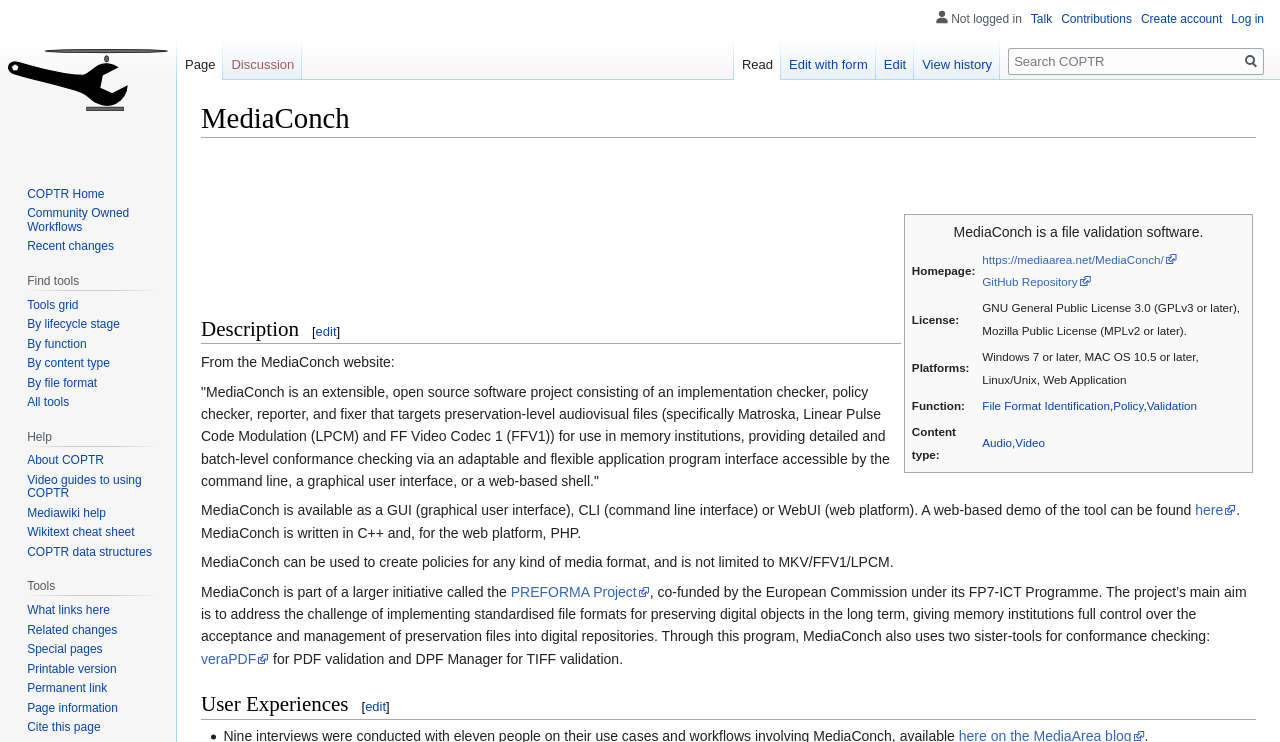Explain the webpage in detail.

The webpage is about MediaConch, a file validation software. At the top, there is a heading "MediaConch" followed by two links "Jump to navigation" and "Jump to search". Below this, there is a table with several rows, each containing information about MediaConch, such as its homepage, license, platforms, function, and content type. The table has five rows, with each row having two columns. The first column contains a label, and the second column contains the corresponding information.

Below the table, there is a heading "Description" followed by a paragraph of text that describes MediaConch in detail. The text explains that MediaConch is an extensible, open-source software project that targets preservation-level audiovisual files. It also mentions that MediaConch is available as a GUI, CLI, or WebUI, and provides a link to a web-based demo of the tool.

Further down, there is a section about user experiences, which contains a heading "User Experiences" followed by an edit link. The webpage also has several navigation menus, including "Personal tools", "Namespaces", "Views", and "Help". These menus contain various links to different parts of the website.

At the top right corner of the webpage, there is a search bar with a search button. Below the search bar, there are several links, including "Visit the main page", "COPTR Home", "Community Owned Workflows", and "Recent changes". The webpage also has a section "Find tools" that contains several links to different tools and resources.

Overall, the webpage provides detailed information about MediaConch, its features, and its uses, as well as links to related resources and tools.